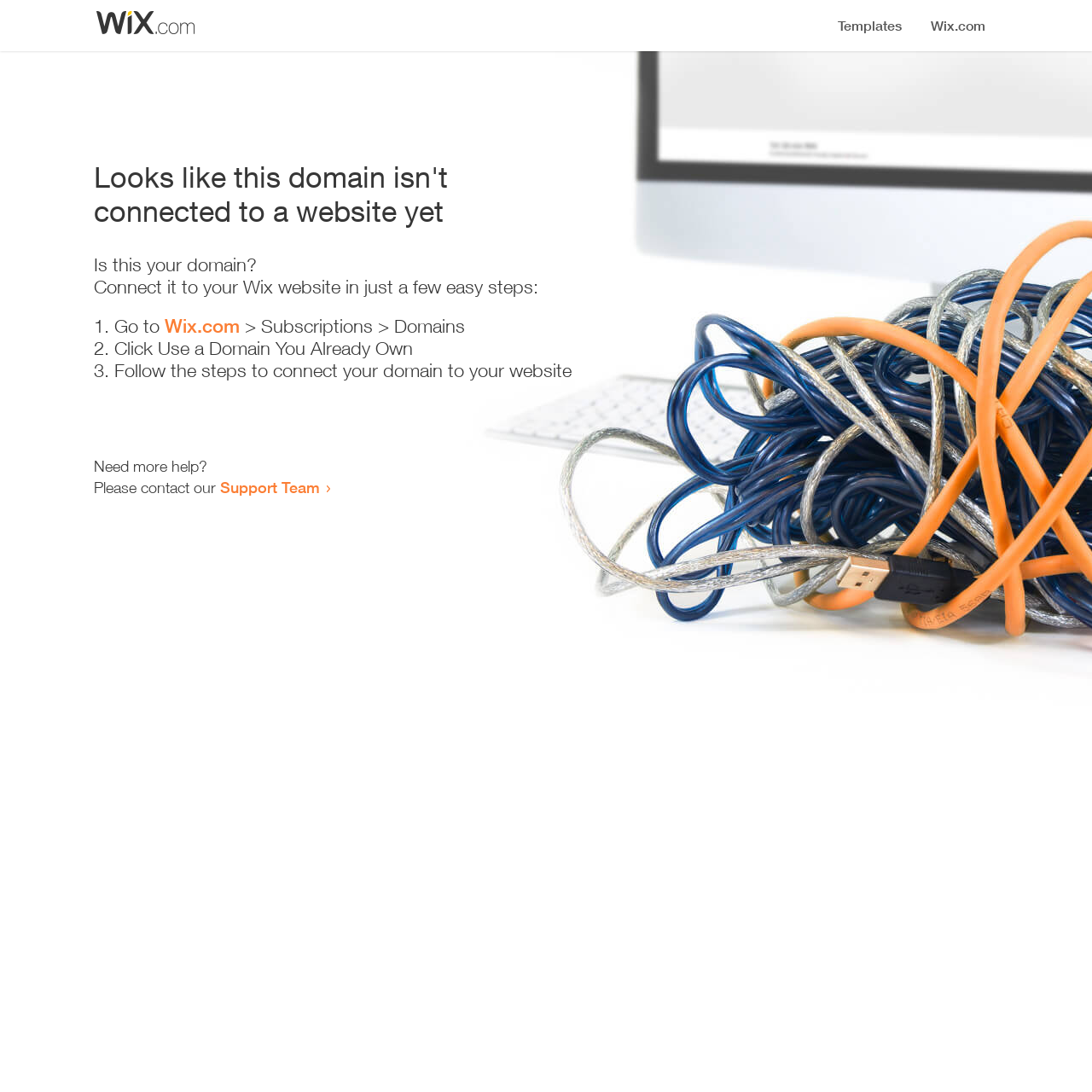Given the following UI element description: "Support Team", find the bounding box coordinates in the webpage screenshot.

[0.202, 0.438, 0.293, 0.455]